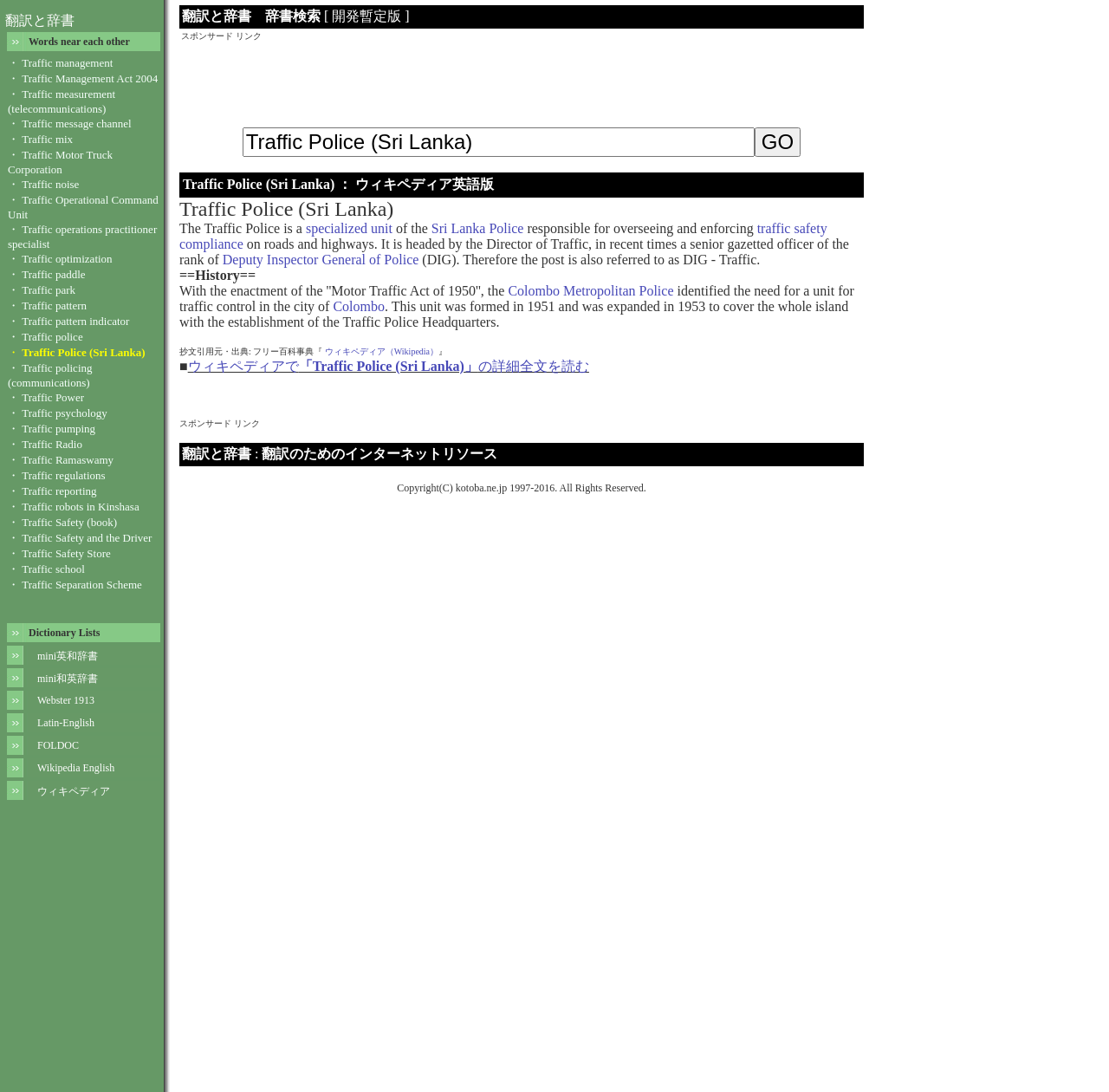What is the name of the police unit responsible for traffic safety in Sri Lanka?
Using the image, answer in one word or phrase.

Traffic Police